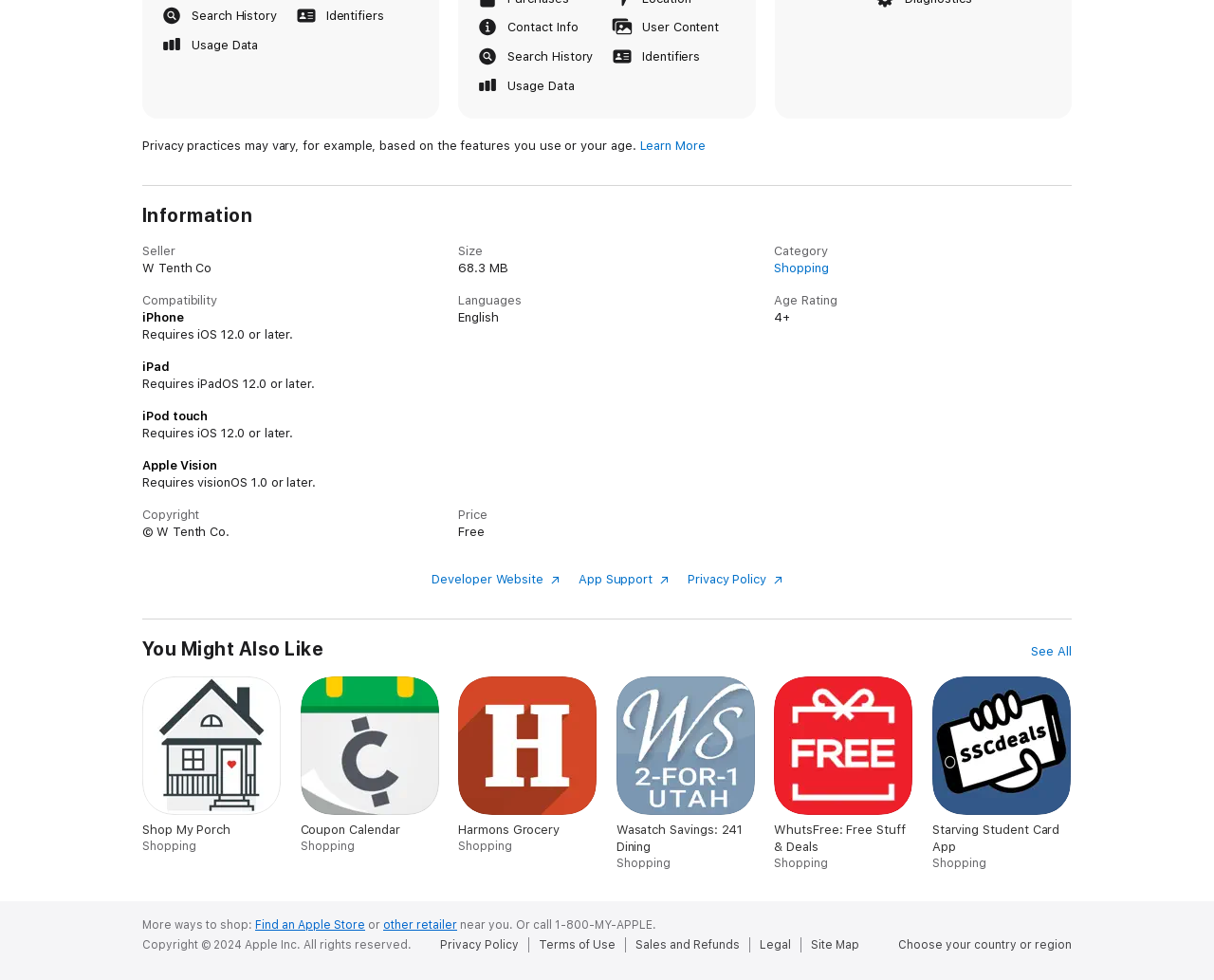Using a single word or phrase, answer the following question: 
What is the category of this app?

Shopping